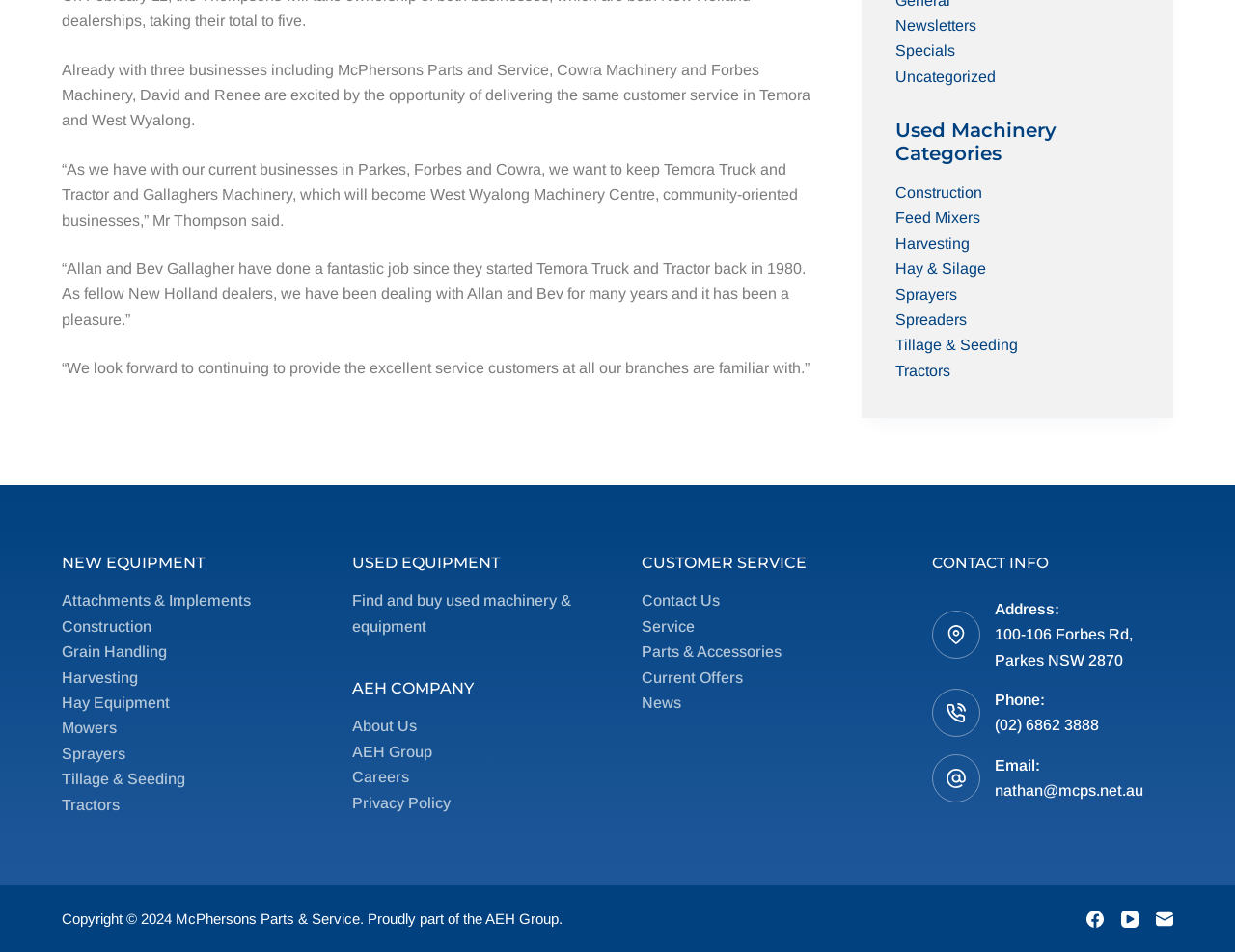Given the element description, predict the bounding box coordinates in the format (top-left x, top-left y, bottom-right x, bottom-right y), using floating point numbers between 0 and 1: Tractors

[0.725, 0.381, 0.77, 0.398]